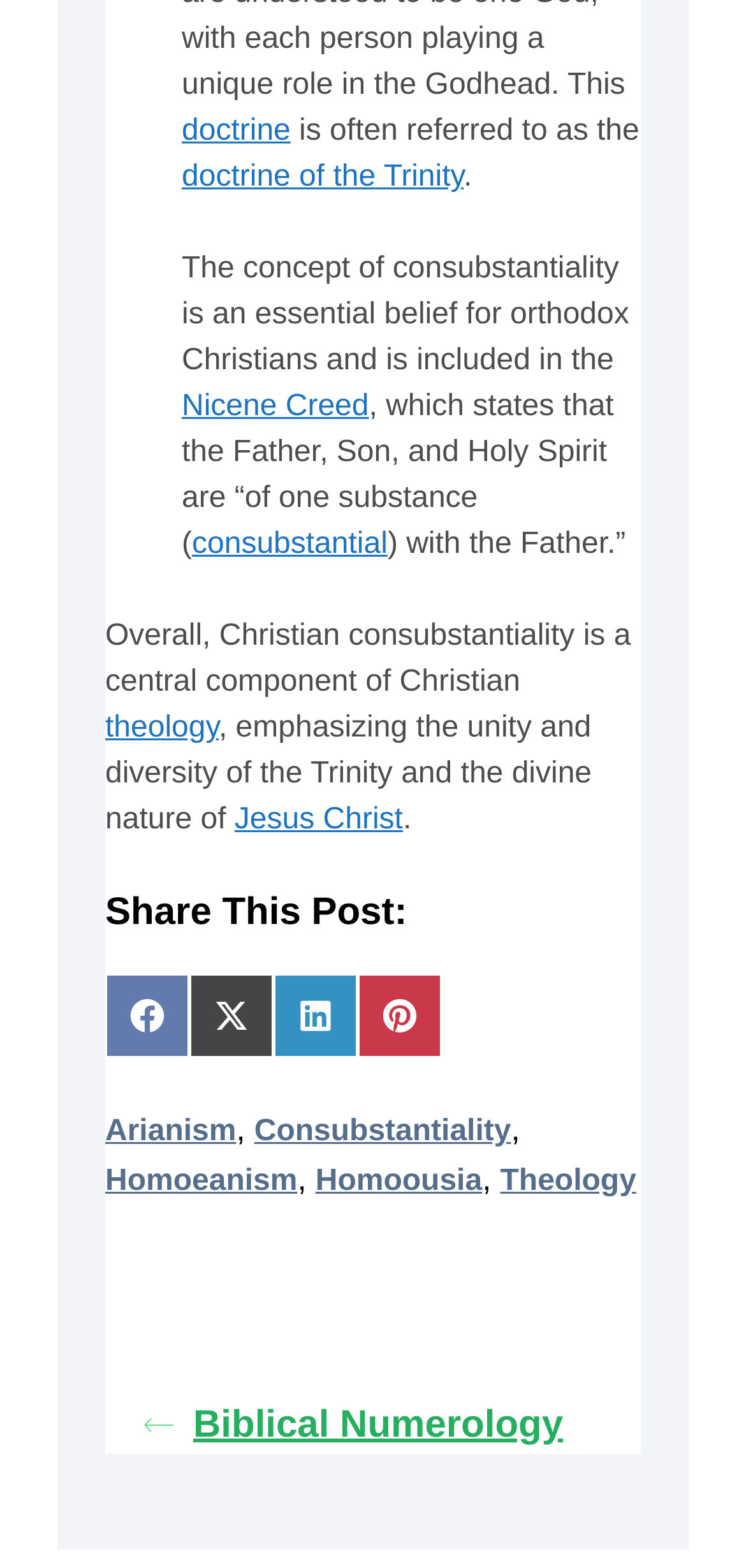Please locate the bounding box coordinates of the element that needs to be clicked to achieve the following instruction: "Read about the Nicene Creed". The coordinates should be four float numbers between 0 and 1, i.e., [left, top, right, bottom].

[0.244, 0.249, 0.494, 0.27]